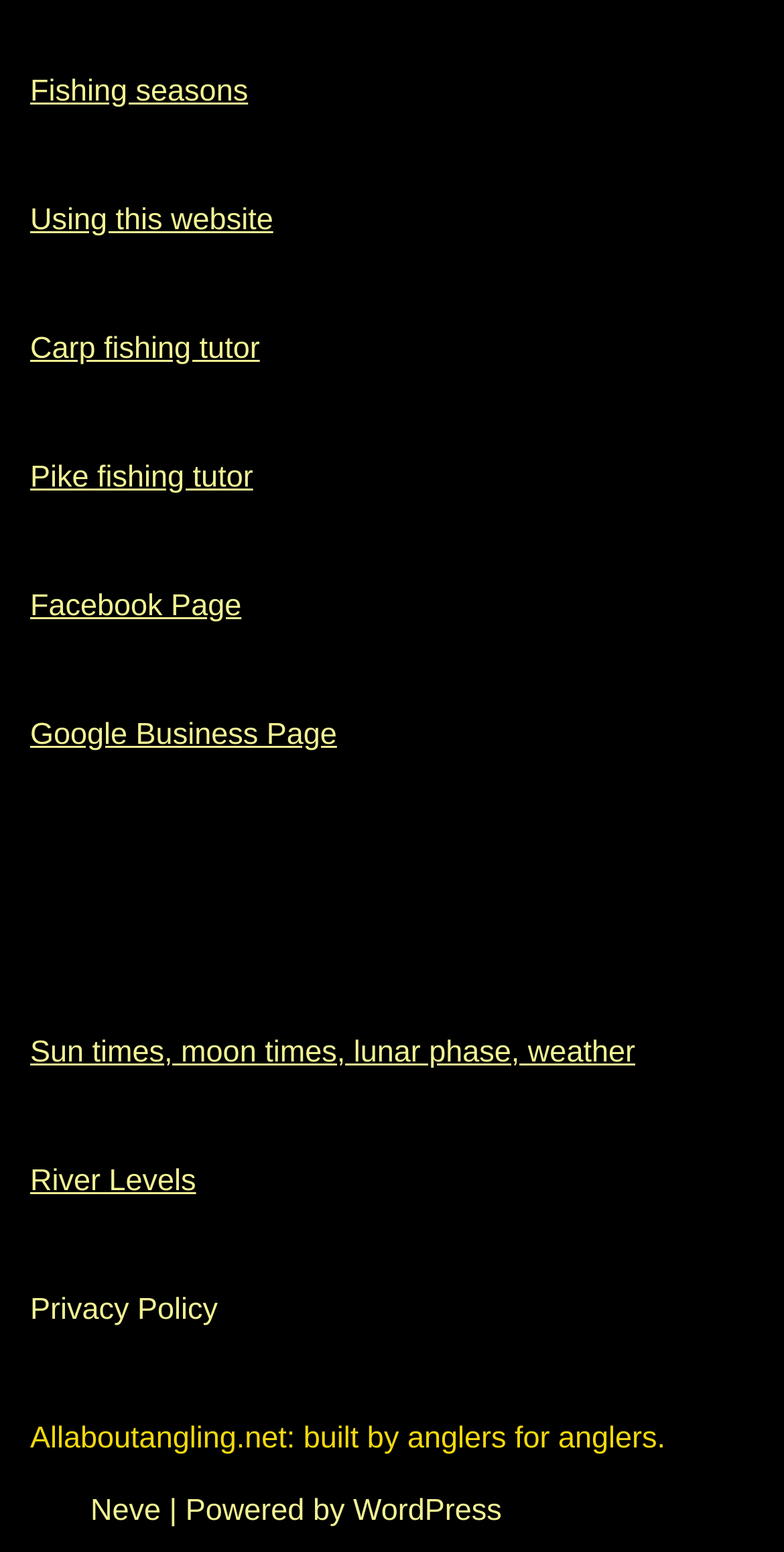Please give a short response to the question using one word or a phrase:
What platform is the website built on?

WordPress